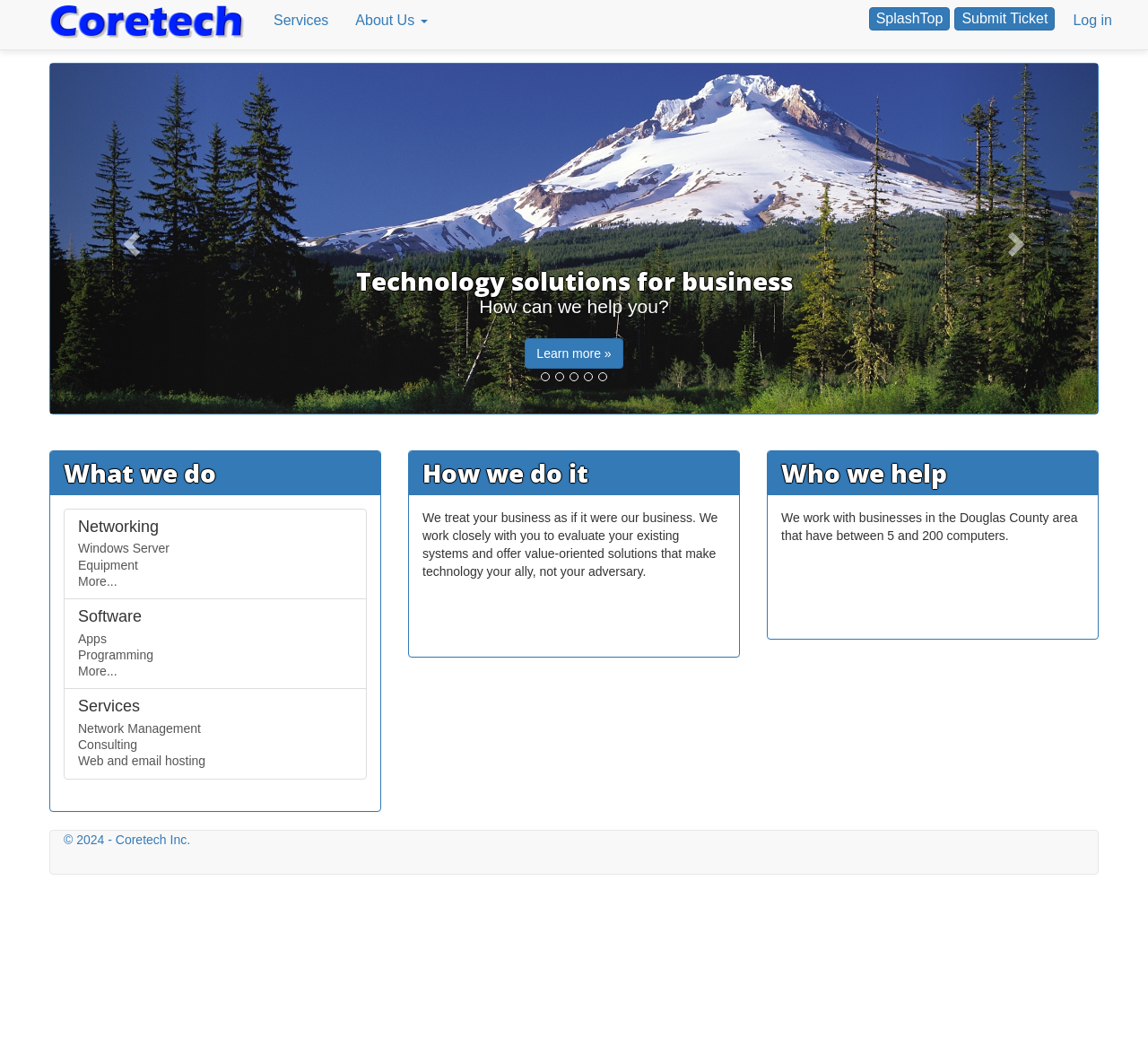Pinpoint the bounding box coordinates of the clickable area needed to execute the instruction: "Click the 'Services' link". The coordinates should be specified as four float numbers between 0 and 1, i.e., [left, top, right, bottom].

[0.227, 0.007, 0.298, 0.032]